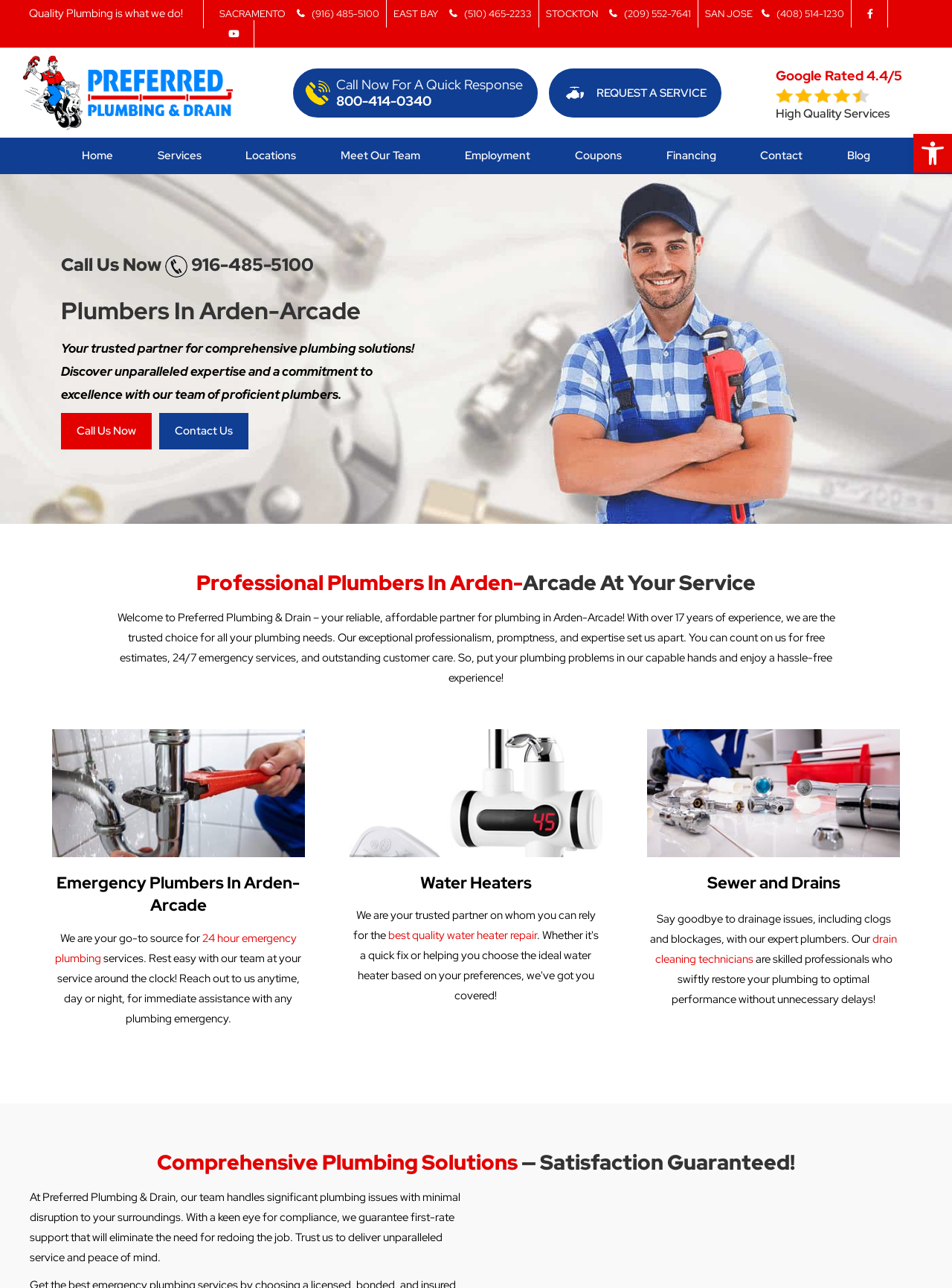Locate the bounding box coordinates of the element you need to click to accomplish the task described by this instruction: "Request a service".

[0.583, 0.055, 0.742, 0.089]